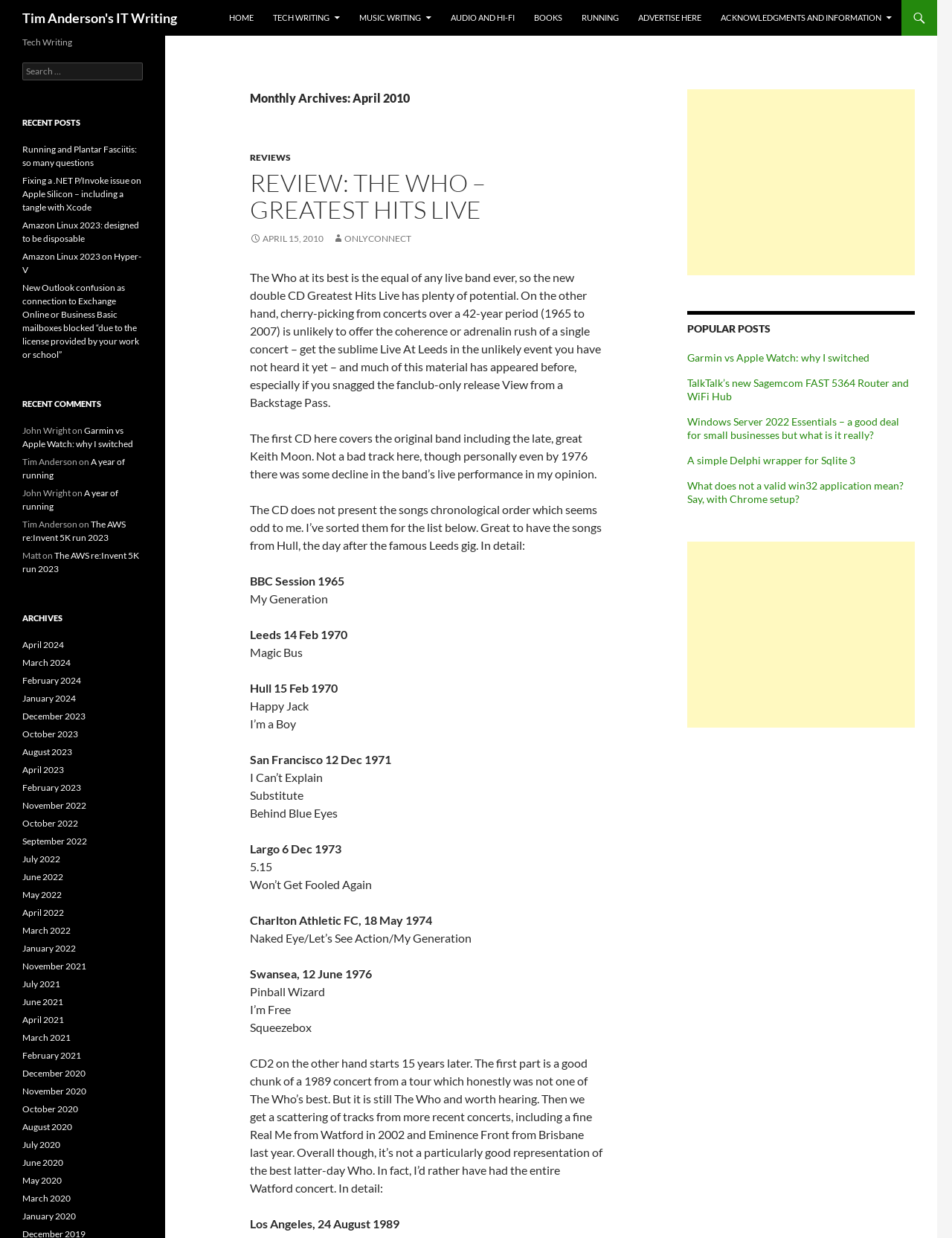Provide a one-word or short-phrase answer to the question:
What is the name of the author who wrote the post 'Running and Plantar Fasciitis: so many questions'?

Tim Anderson